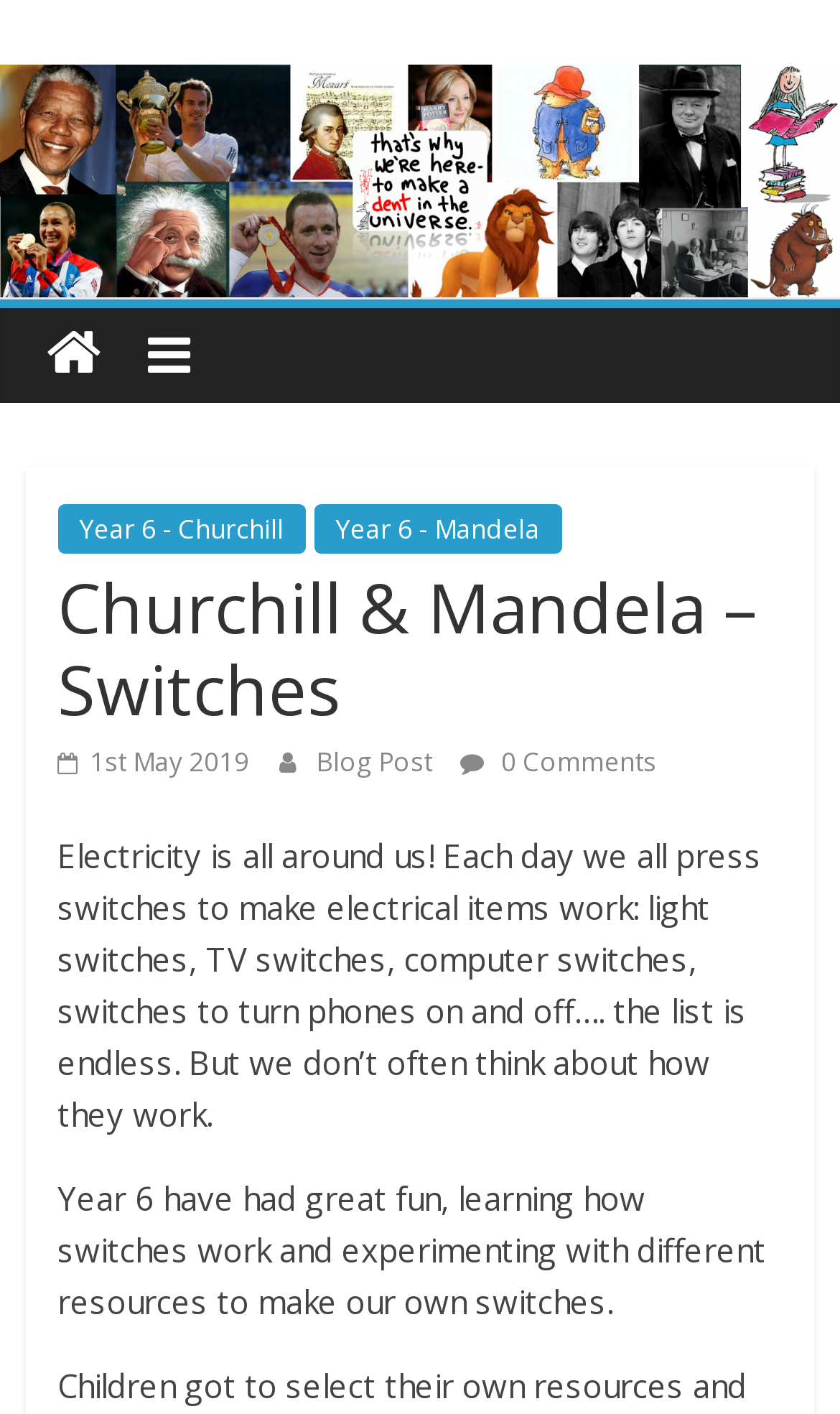Using the format (top-left x, top-left y, bottom-right x, bottom-right y), and given the element description, identify the bounding box coordinates within the screenshot: Year 6 - Mandela

[0.374, 0.357, 0.668, 0.392]